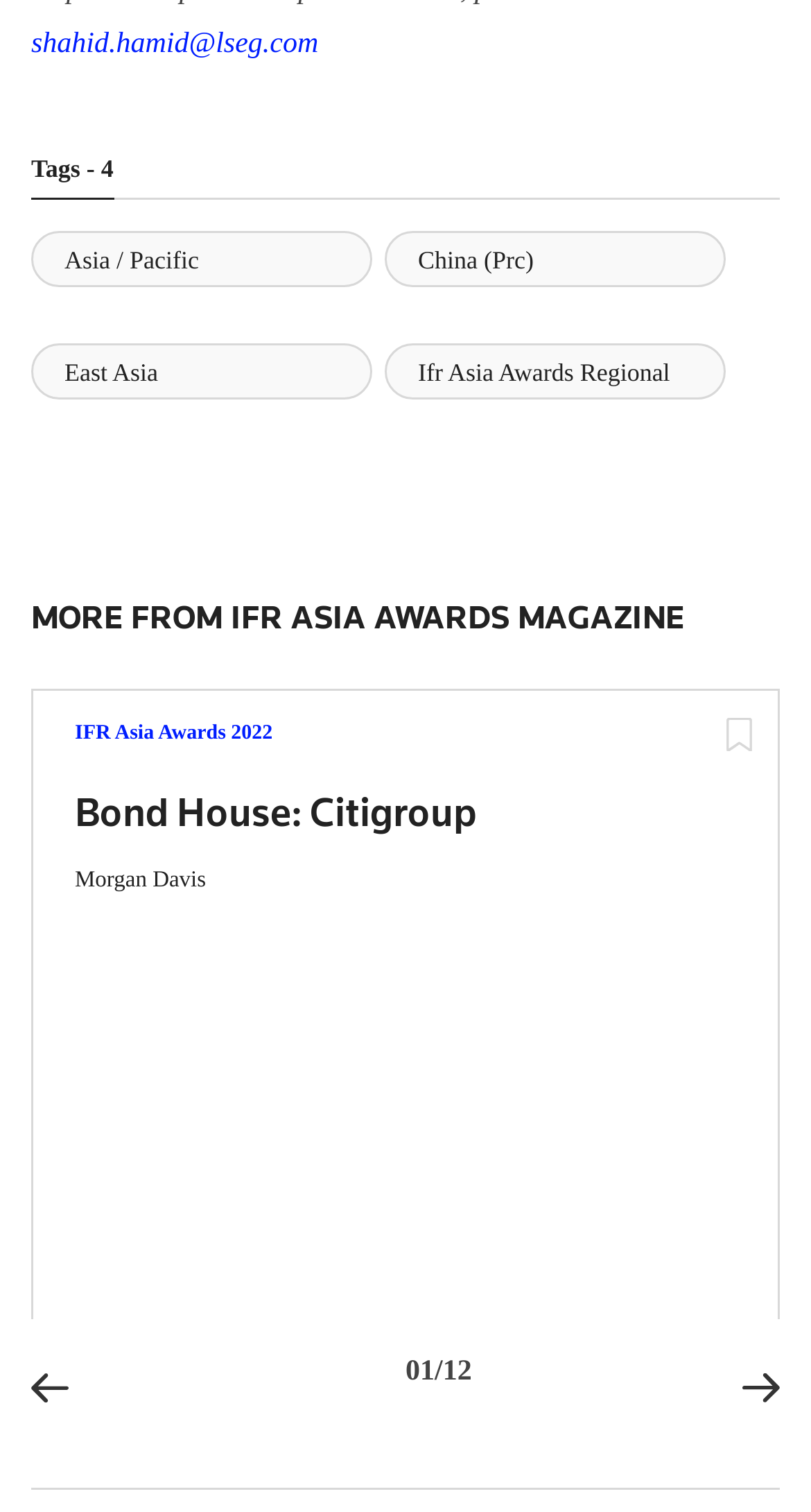What is the name of the award mentioned in the second table?
Answer the question with detailed information derived from the image.

I found a heading element with the text 'IFR Asia Awards 2022' within the second LayoutTable element, which suggests that it is the name of the award mentioned.